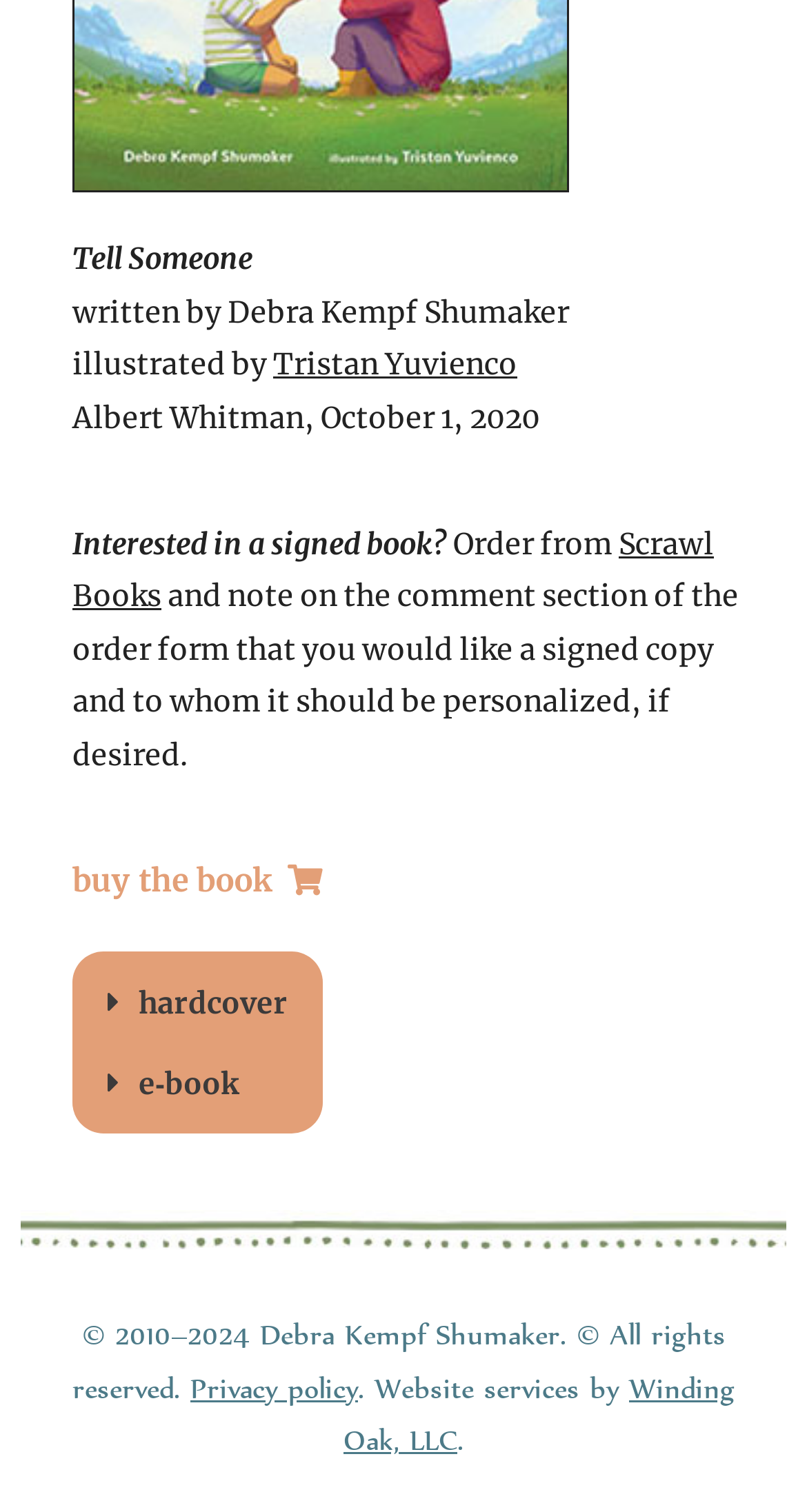Where can I order a signed book?
Provide a fully detailed and comprehensive answer to the question.

The text 'Order from Scrawl Books' is located at the middle of the webpage, indicating that Scrawl Books is the place to order a signed book.